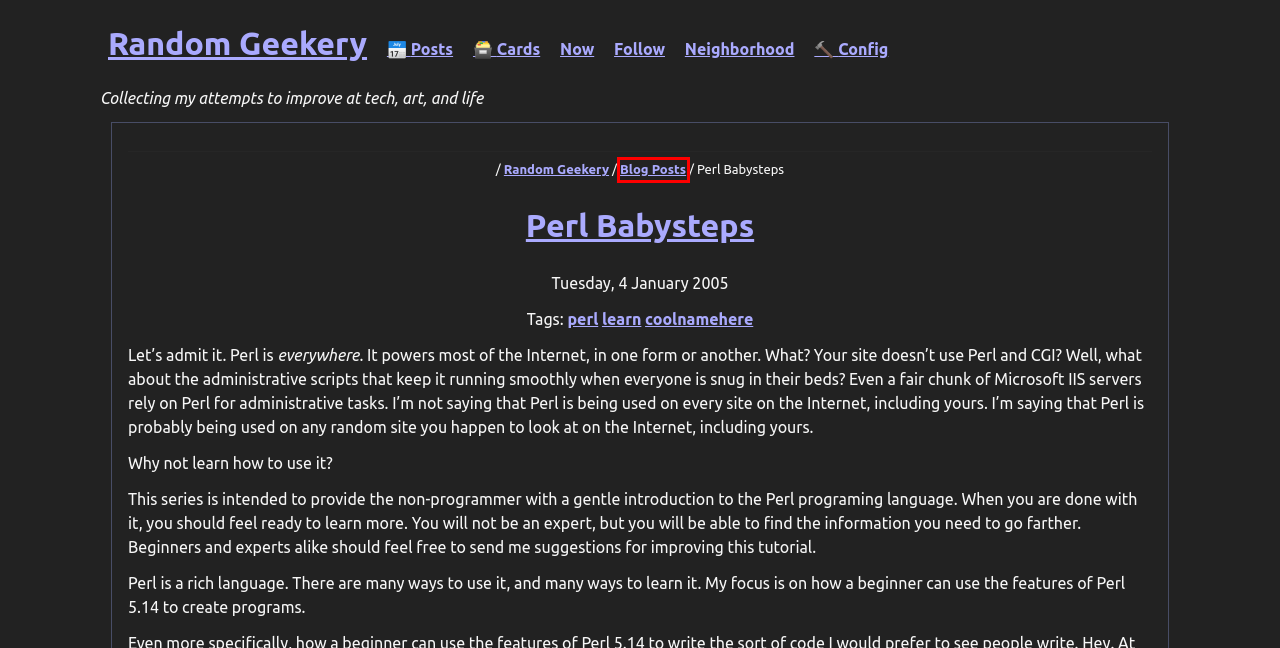Given a screenshot of a webpage featuring a red bounding box, identify the best matching webpage description for the new page after the element within the red box is clicked. Here are the options:
A. Perl :
        Random Geekery
B. Learn :
        Random Geekery
C. Random Geekery :
        Random Geekery
D. Perl 5 Babysteps 01 - Getting Started :
        Random Geekery
E. The world’s fastest framework for building websites | Hugo
F. Coolnamehere :
        Random Geekery
G. Blog Posts :
        Random Geekery
H. Minimal Perl

G